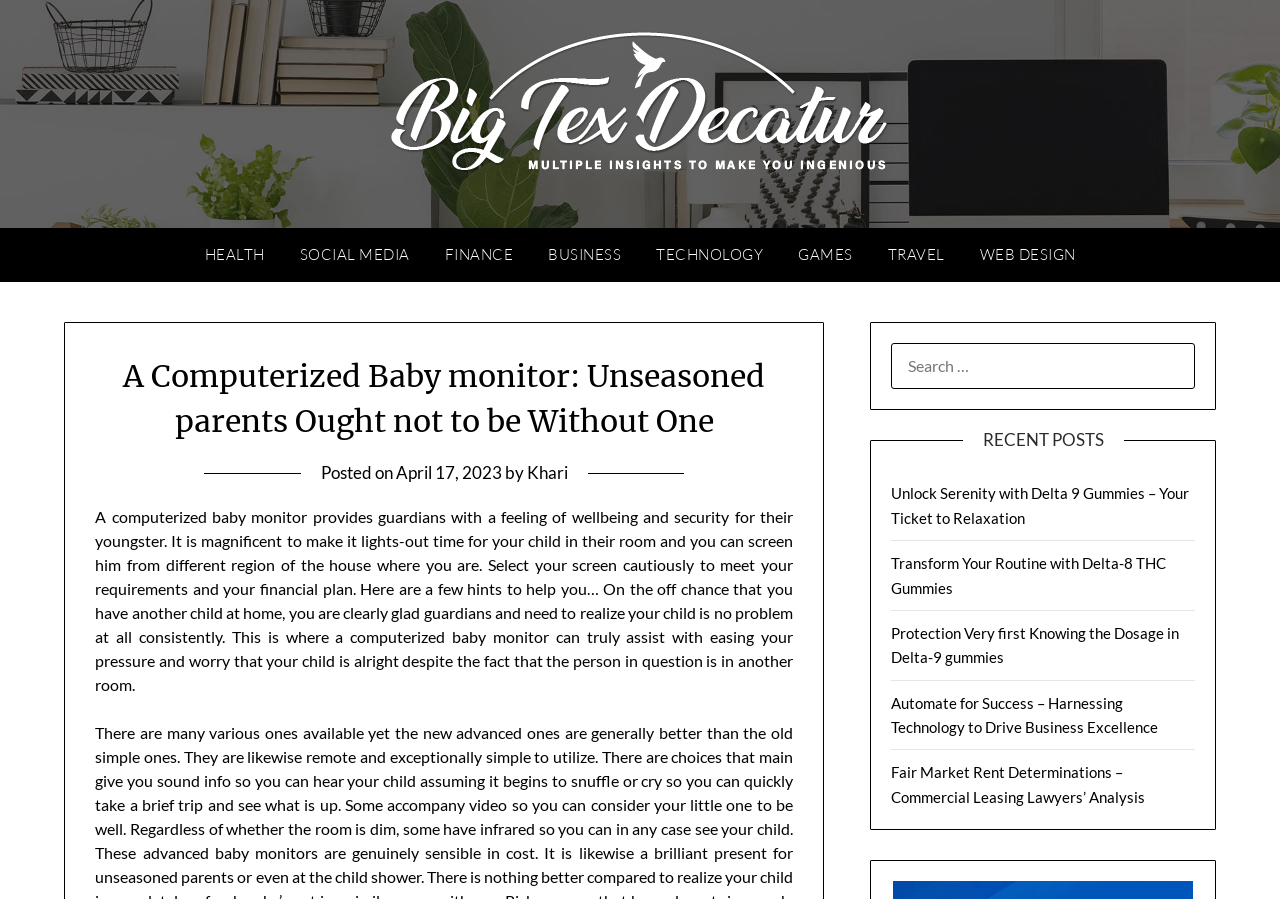Please indicate the bounding box coordinates of the element's region to be clicked to achieve the instruction: "Search for something". Provide the coordinates as four float numbers between 0 and 1, i.e., [left, top, right, bottom].

[0.696, 0.382, 0.934, 0.433]